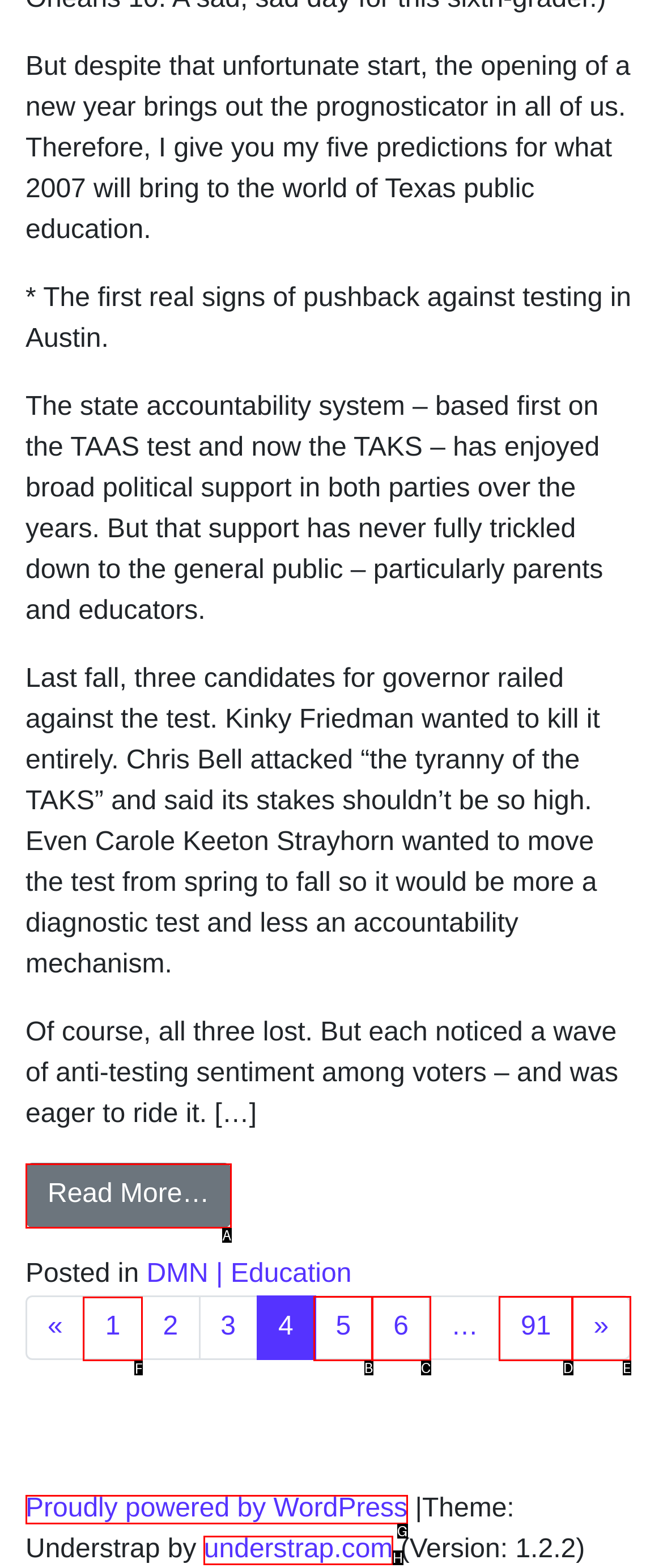Indicate the HTML element that should be clicked to perform the task: Go to page 1 Reply with the letter corresponding to the chosen option.

F